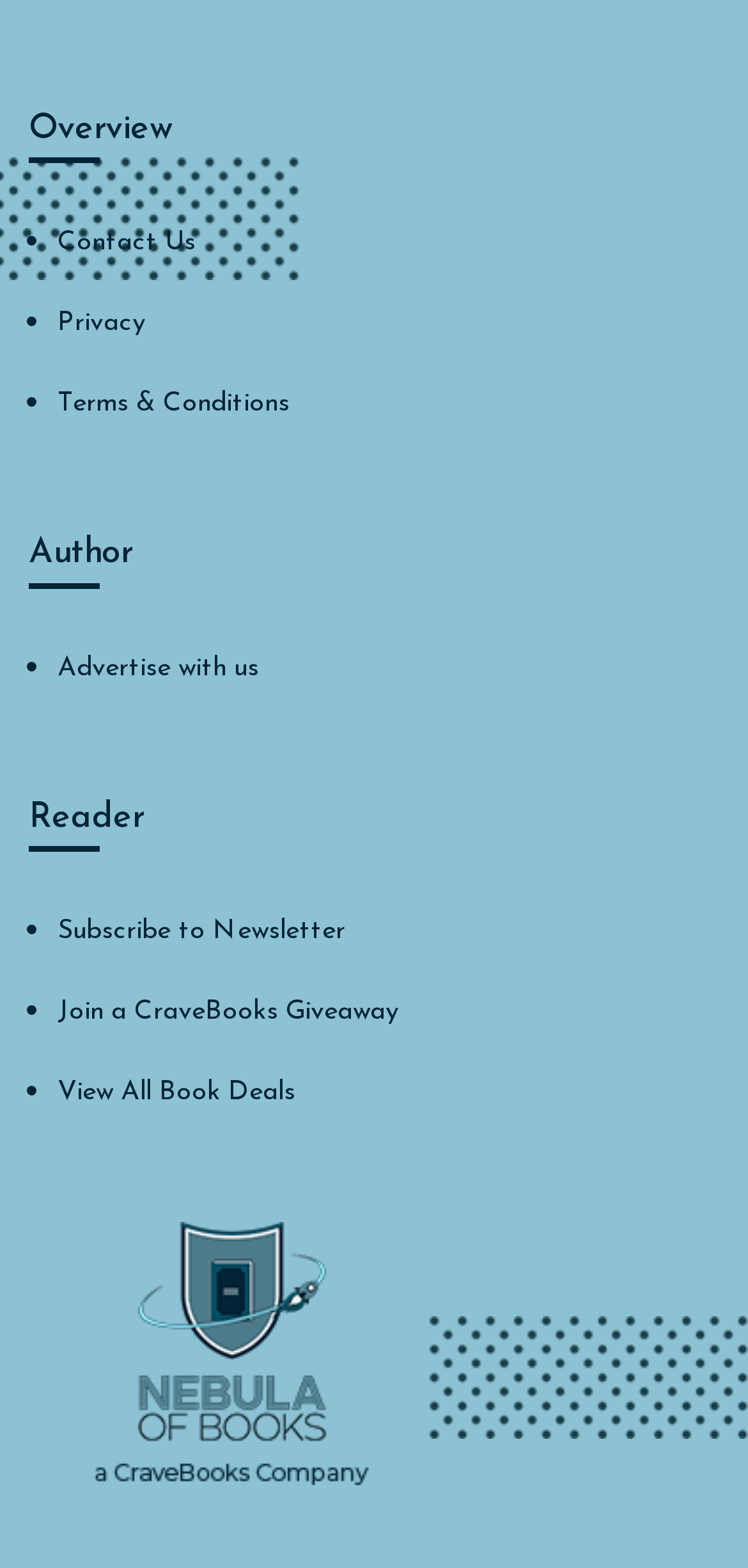Mark the bounding box of the element that matches the following description: "Contact Us".

[0.077, 0.146, 0.262, 0.164]